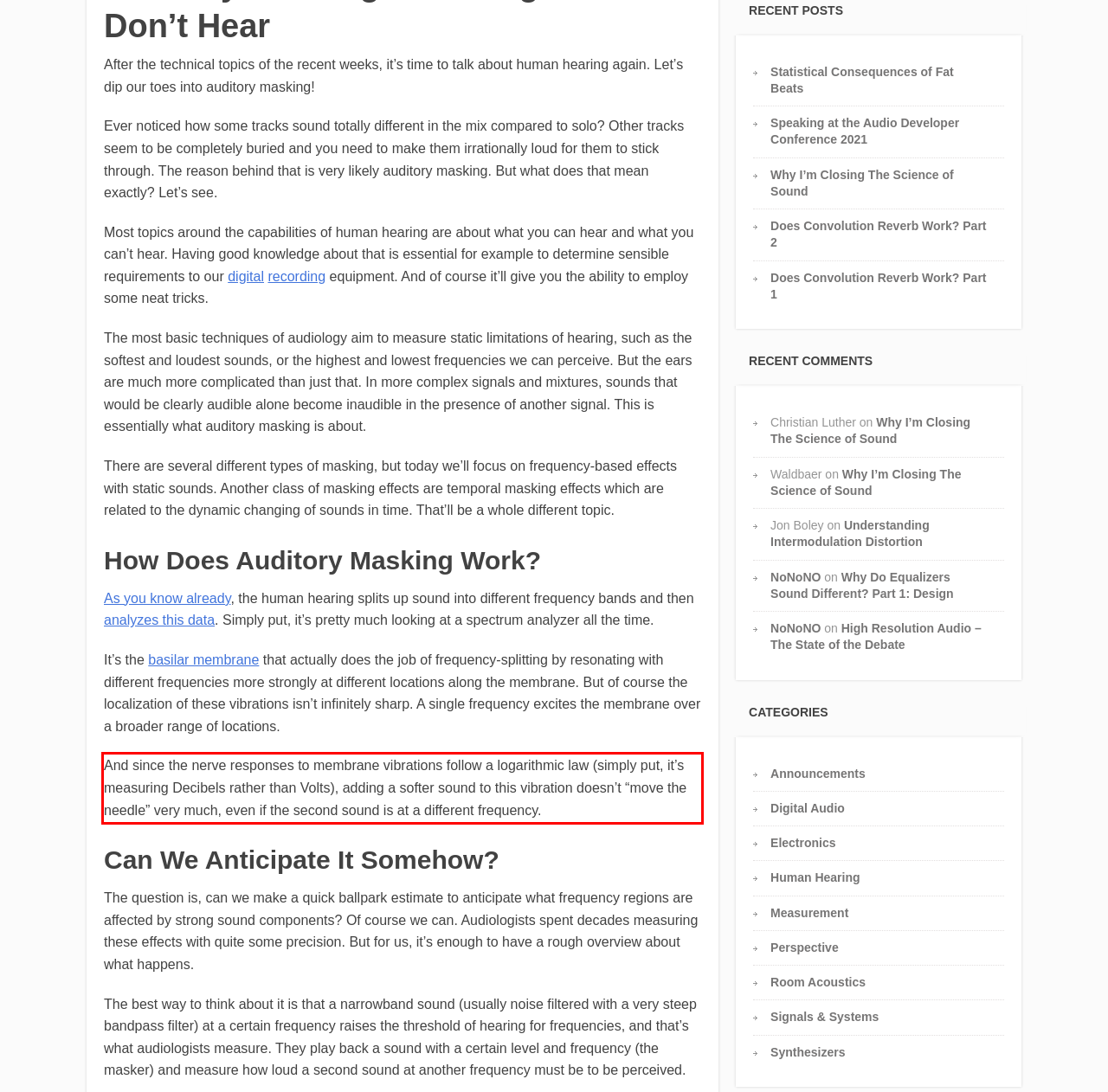Please identify and extract the text content from the UI element encased in a red bounding box on the provided webpage screenshot.

And since the nerve responses to membrane vibrations follow a logarithmic law (simply put, it’s measuring Decibels rather than Volts), adding a softer sound to this vibration doesn’t “move the needle” very much, even if the second sound is at a different frequency.